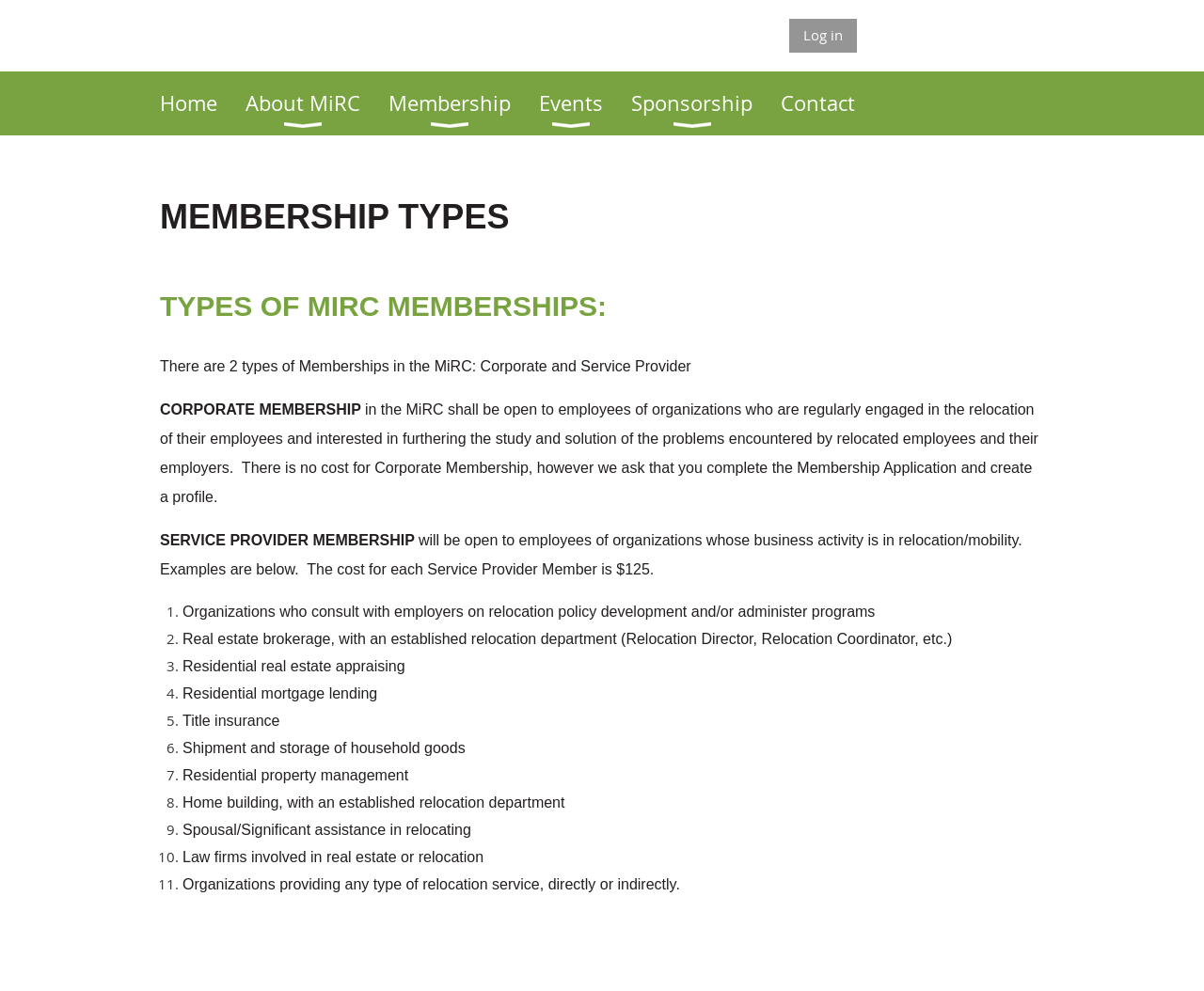Could you specify the bounding box coordinates for the clickable section to complete the following instruction: "Check Service Provider Membership details"?

[0.152, 0.609, 0.727, 0.625]